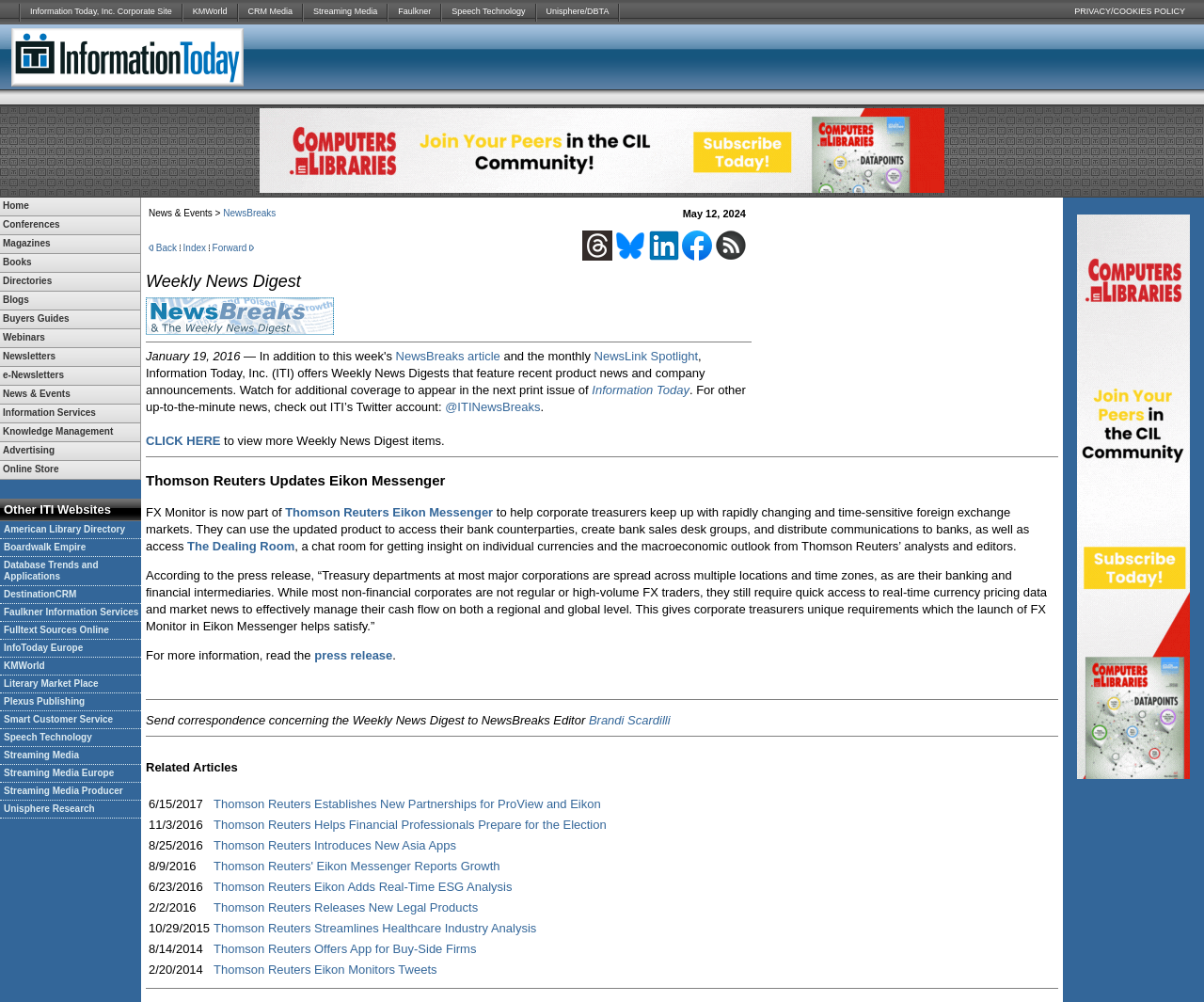What is the link to the right of 'Information Today, Inc. Corporate Site'?
Using the image as a reference, give a one-word or short phrase answer.

KMWorld